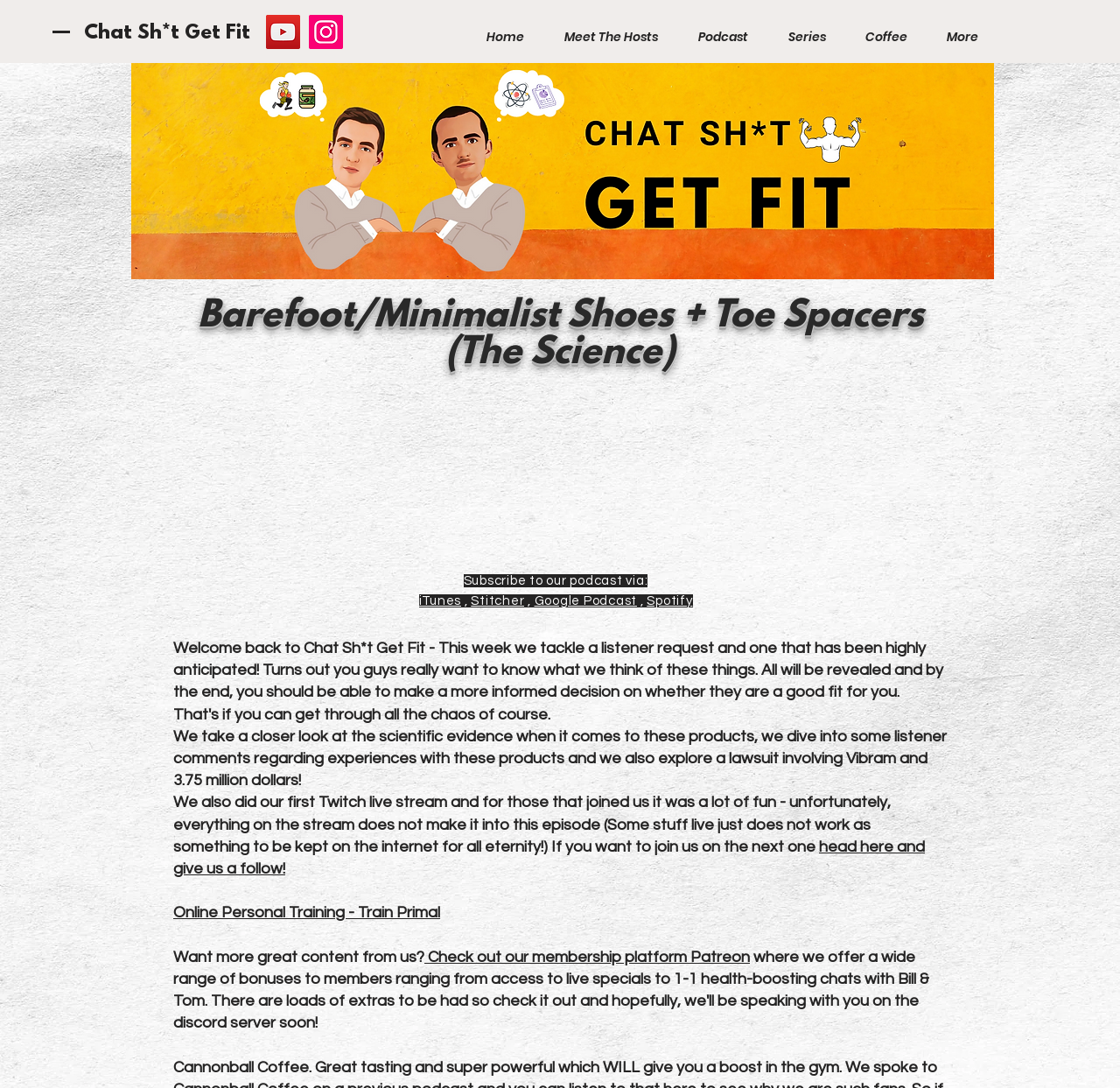Predict the bounding box coordinates of the area that should be clicked to accomplish the following instruction: "Read about Barefoot/Minimalist Shoes + Toe Spacers". The bounding box coordinates should consist of four float numbers between 0 and 1, i.e., [left, top, right, bottom].

[0.145, 0.274, 0.855, 0.341]